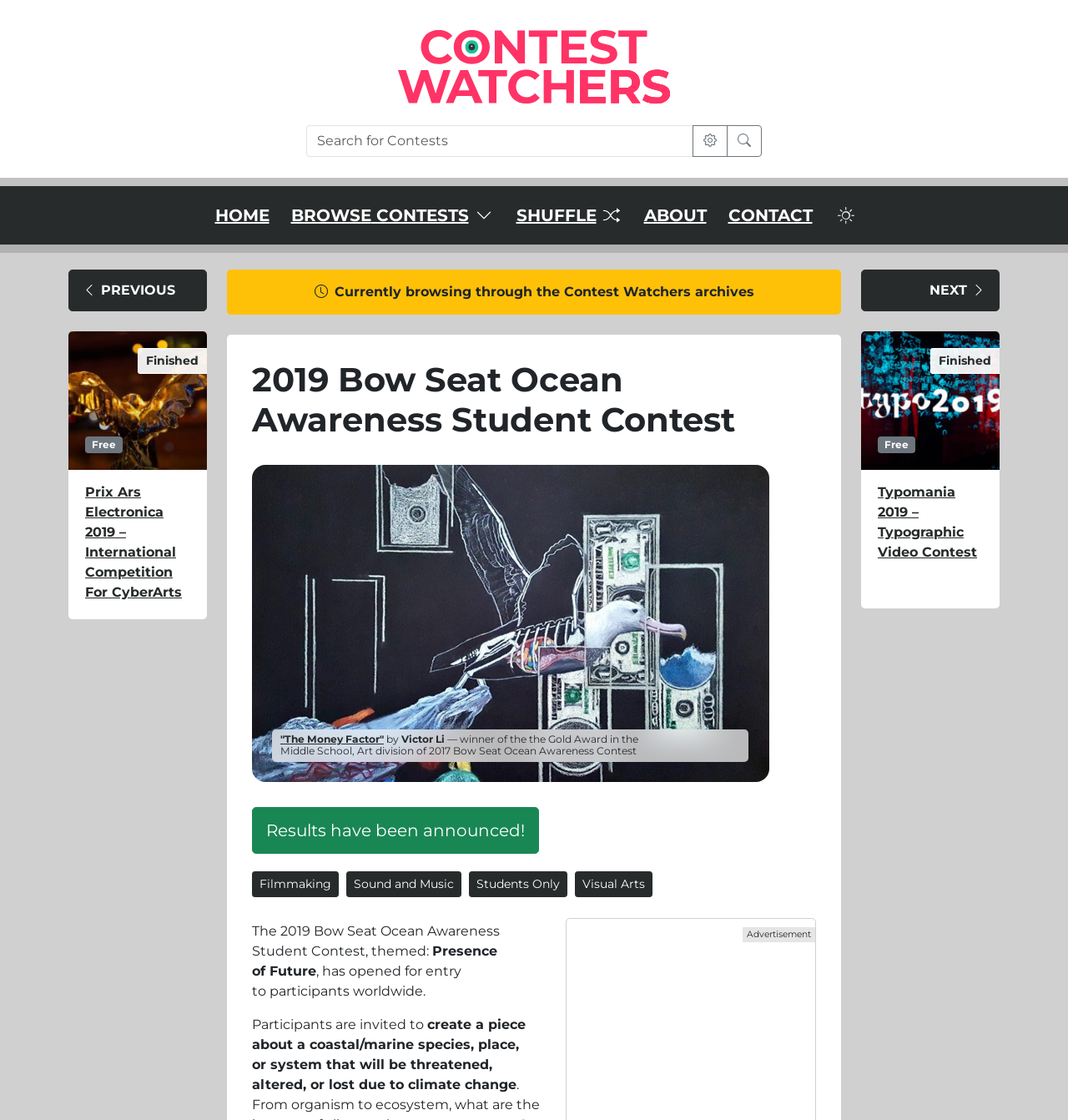What are the disciplines of the contest?
Deliver a detailed and extensive answer to the question.

I found the answer by looking at the list of links below the 'Contest Disciplines' heading, which lists the different disciplines of the contest.